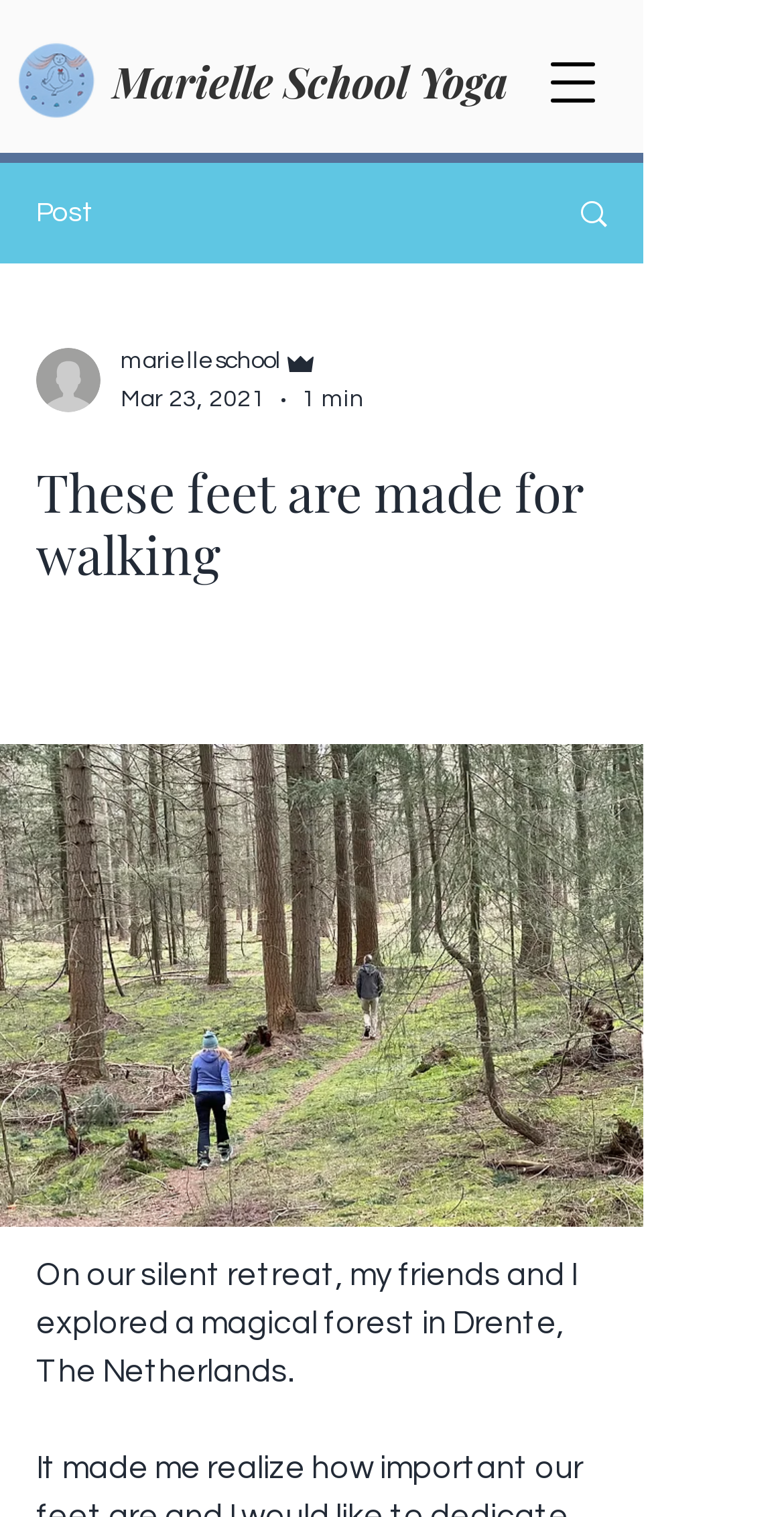Construct a comprehensive description capturing every detail on the webpage.

The webpage appears to be a blog post or article about a personal experience. At the top left, there is a small image, and next to it, a heading that reads "Marielle School Yoga". On the top right, there is a button to open a navigation menu. 

Below the heading, there is a larger image, and to its right, a link with a small image. The link has a writer's picture and their name, "marielleschool Admin", along with the date "Mar 23, 2021" and a reading time of "1 min". 

The main content of the webpage is a heading that reads "These feet are made for walking", followed by a block of text that summarizes the author's experience on a silent retreat in a magical forest in Drente, The Netherlands. The text highlights the importance of feet. 

At the bottom of the page, there is a button, but its purpose is unclear. Overall, the webpage has a simple layout with a focus on the main article content.